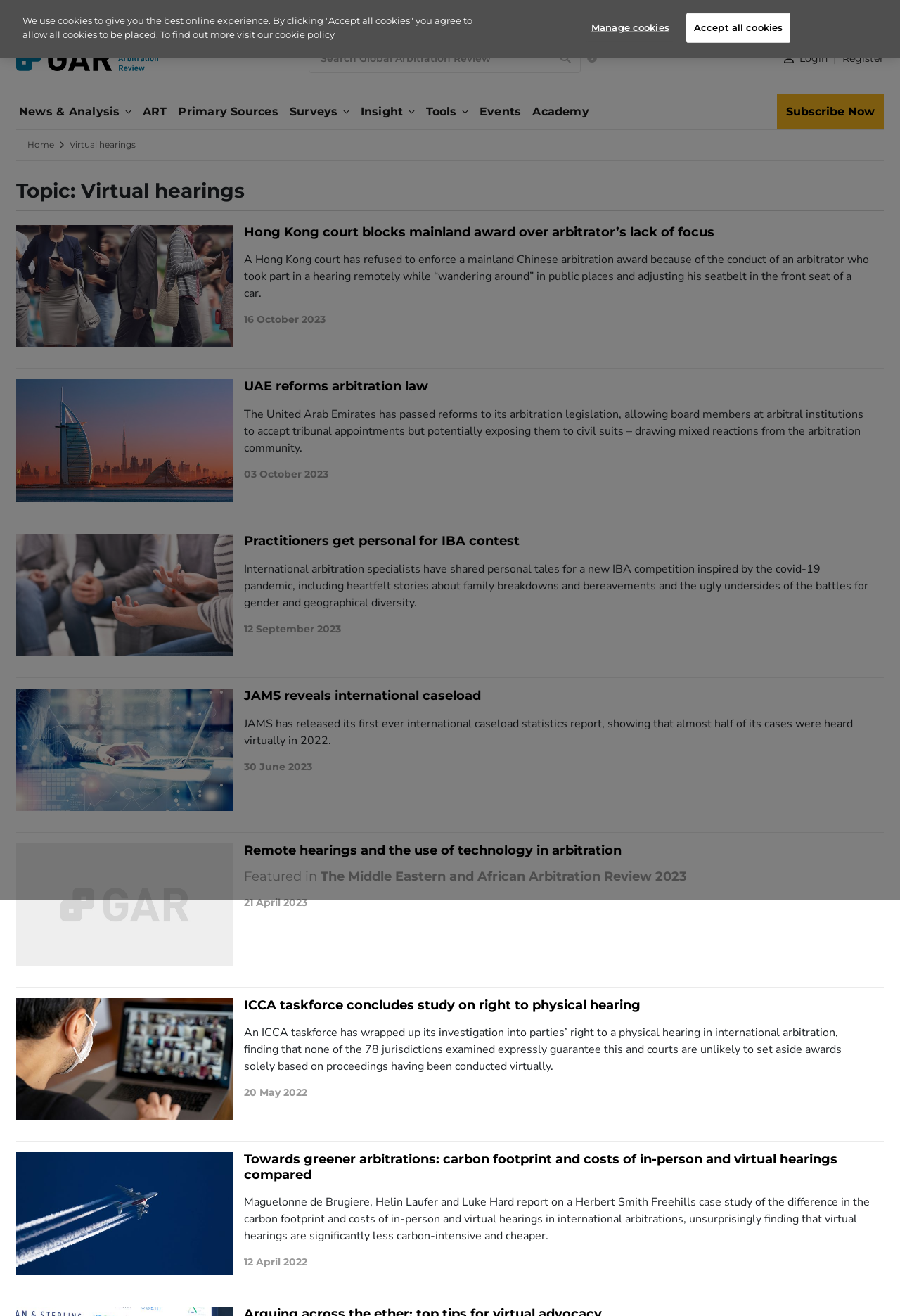Please determine the bounding box coordinates of the element to click on in order to accomplish the following task: "View News & Analysis". Ensure the coordinates are four float numbers ranging from 0 to 1, i.e., [left, top, right, bottom].

[0.018, 0.072, 0.149, 0.098]